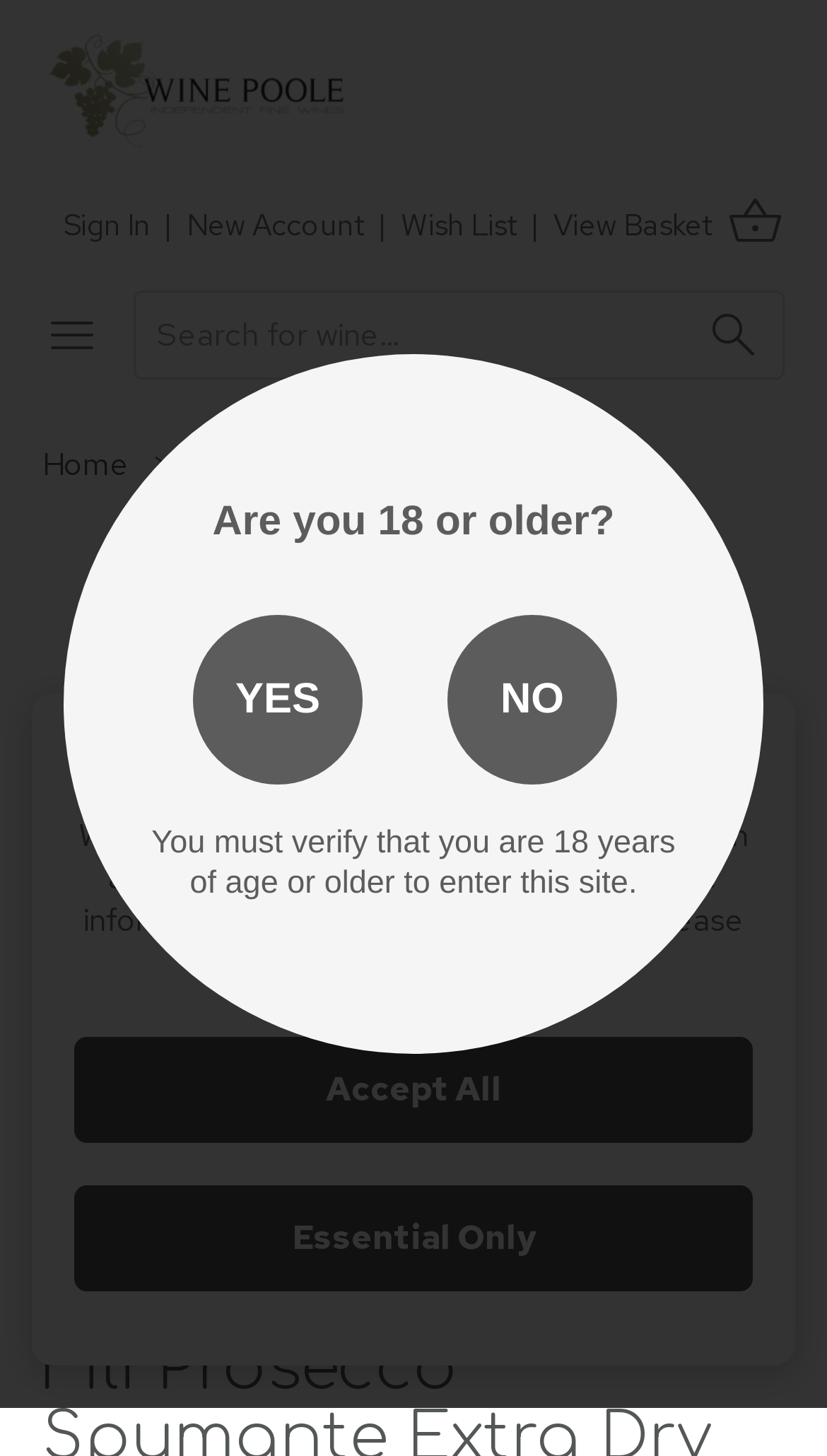Locate the bounding box coordinates of the UI element described by: "Privacy Policy". Provide the coordinates as four float numbers between 0 and 1, formatted as [left, top, right, bottom].

[0.441, 0.647, 0.692, 0.676]